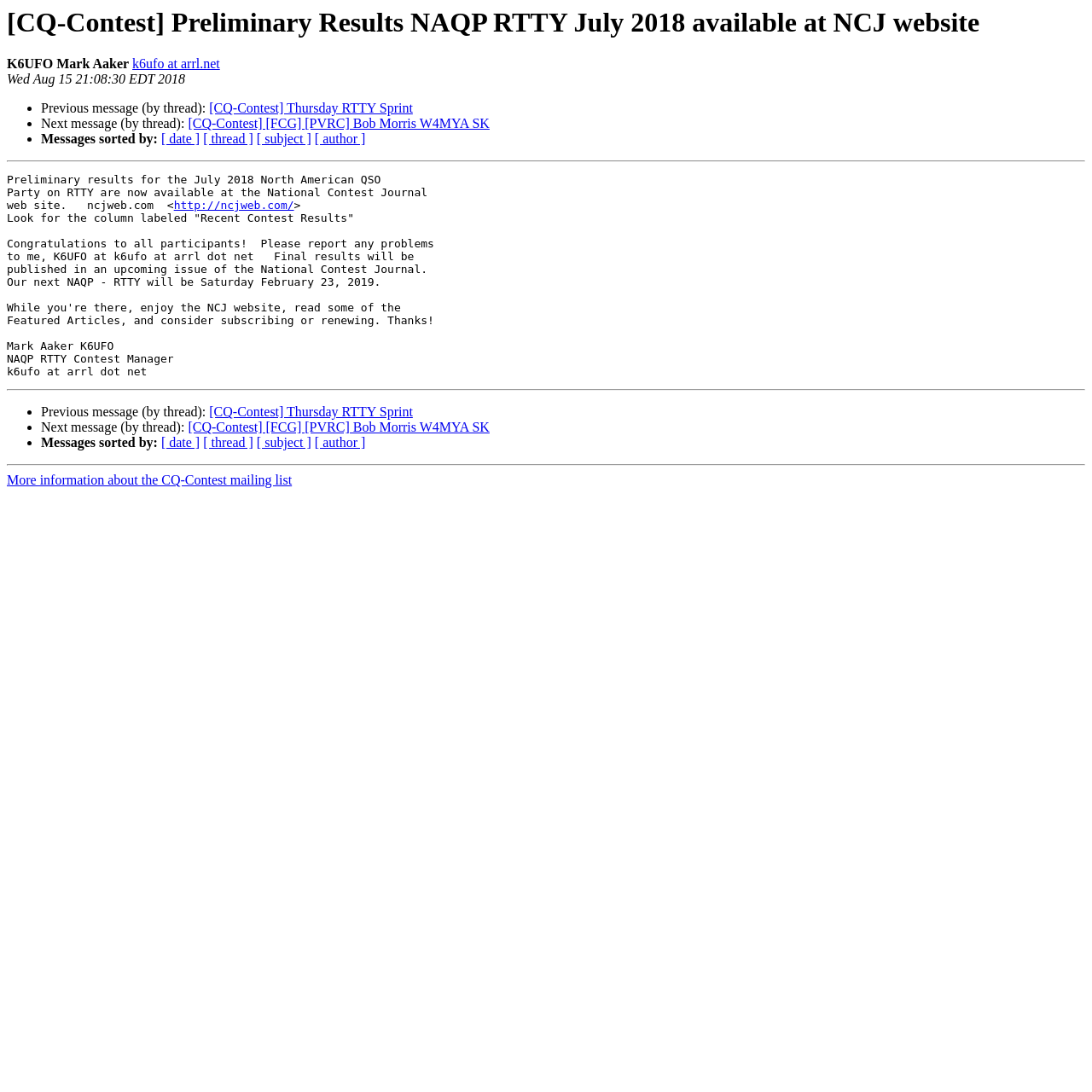Please determine the bounding box coordinates for the UI element described here. Use the format (top-left x, top-left y, bottom-right x, bottom-right y) with values bounded between 0 and 1: k6ufo at arrl.net

[0.121, 0.052, 0.201, 0.065]